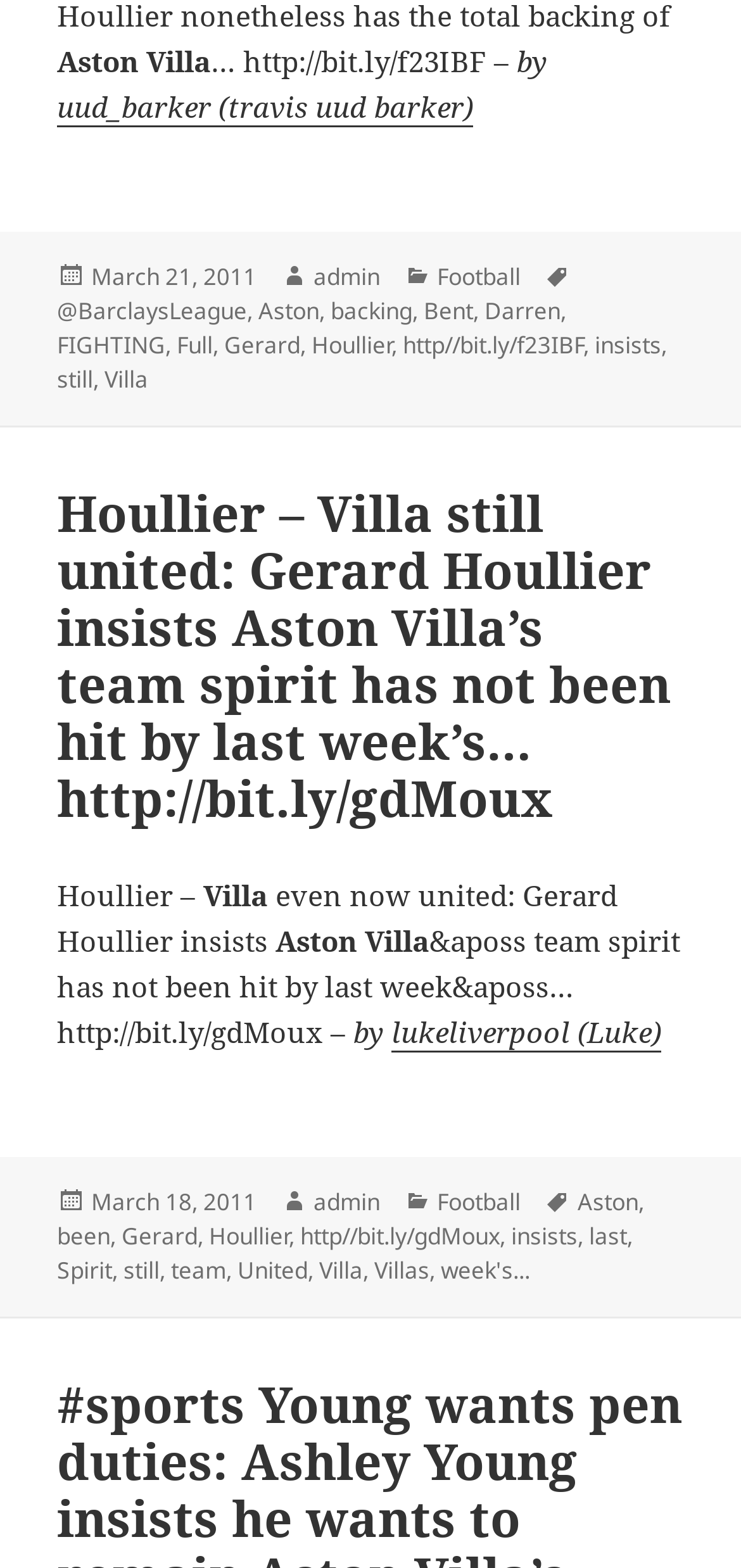What is the date of the second article?
Using the image as a reference, answer the question with a short word or phrase.

March 18, 2011